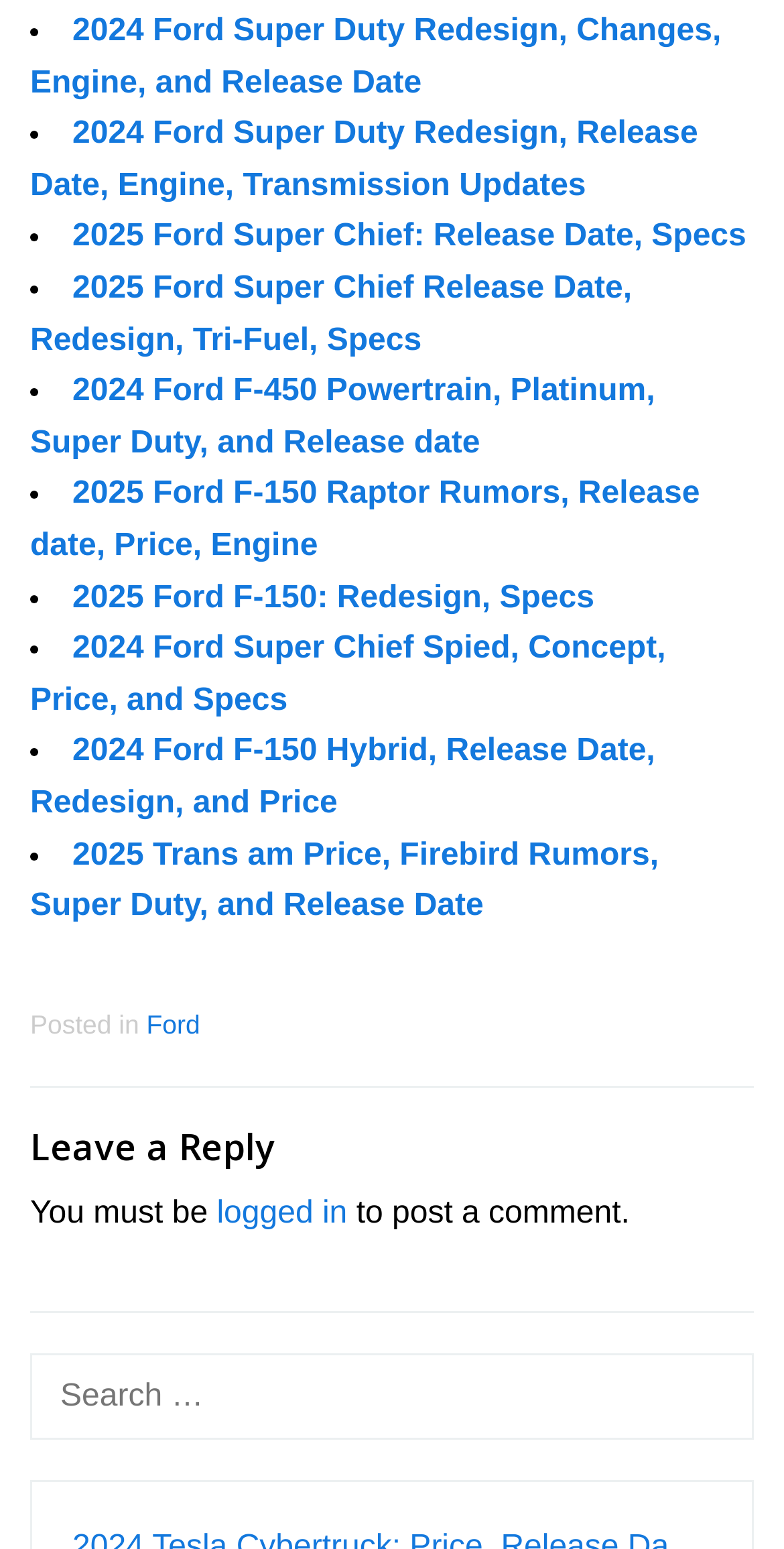Please specify the bounding box coordinates of the clickable section necessary to execute the following command: "View 2025 Ford F-150 Raptor rumors".

[0.038, 0.308, 0.893, 0.363]